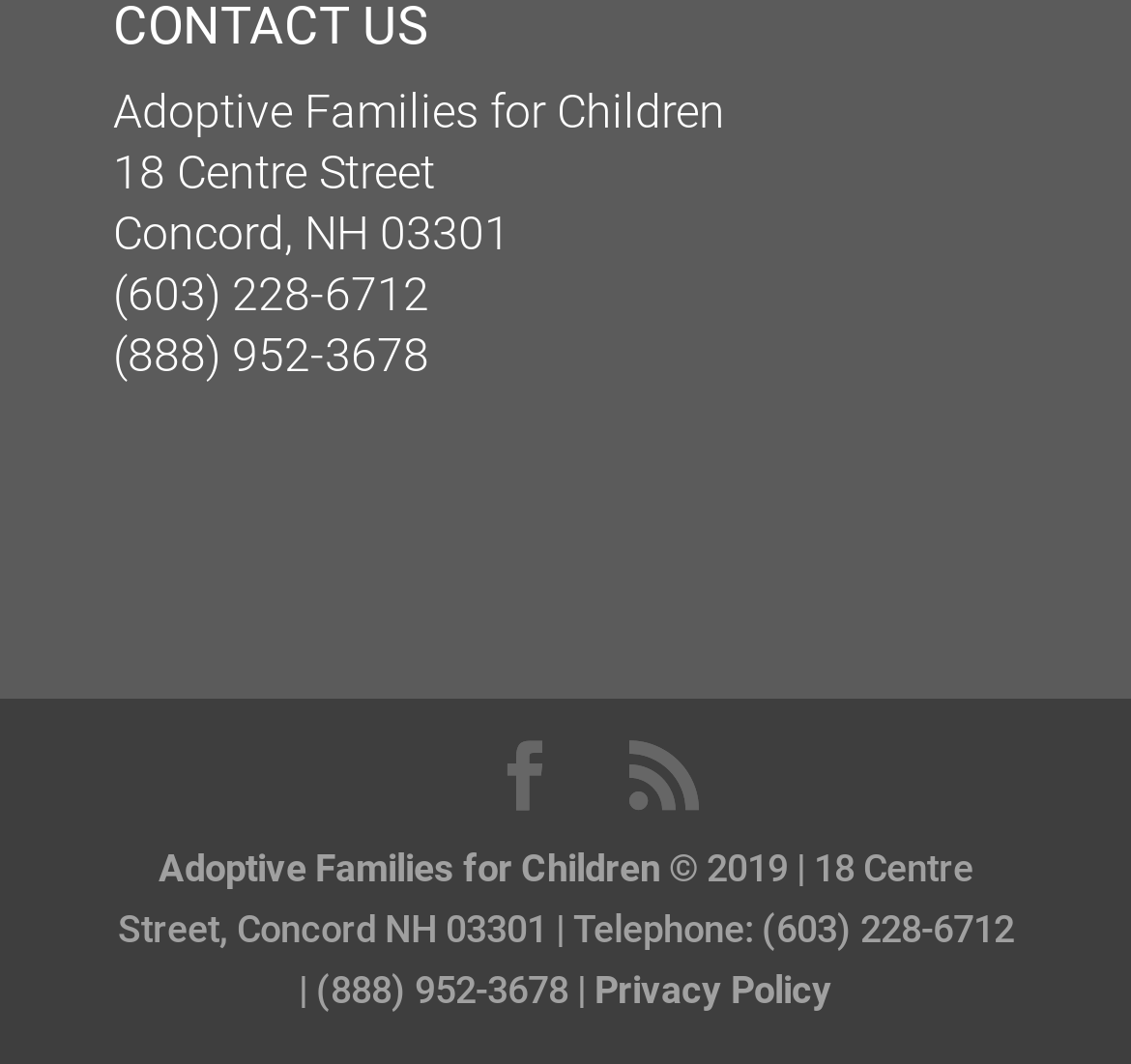Based on the provided description, "Privacy Policy", find the bounding box of the corresponding UI element in the screenshot.

[0.526, 0.909, 0.736, 0.95]